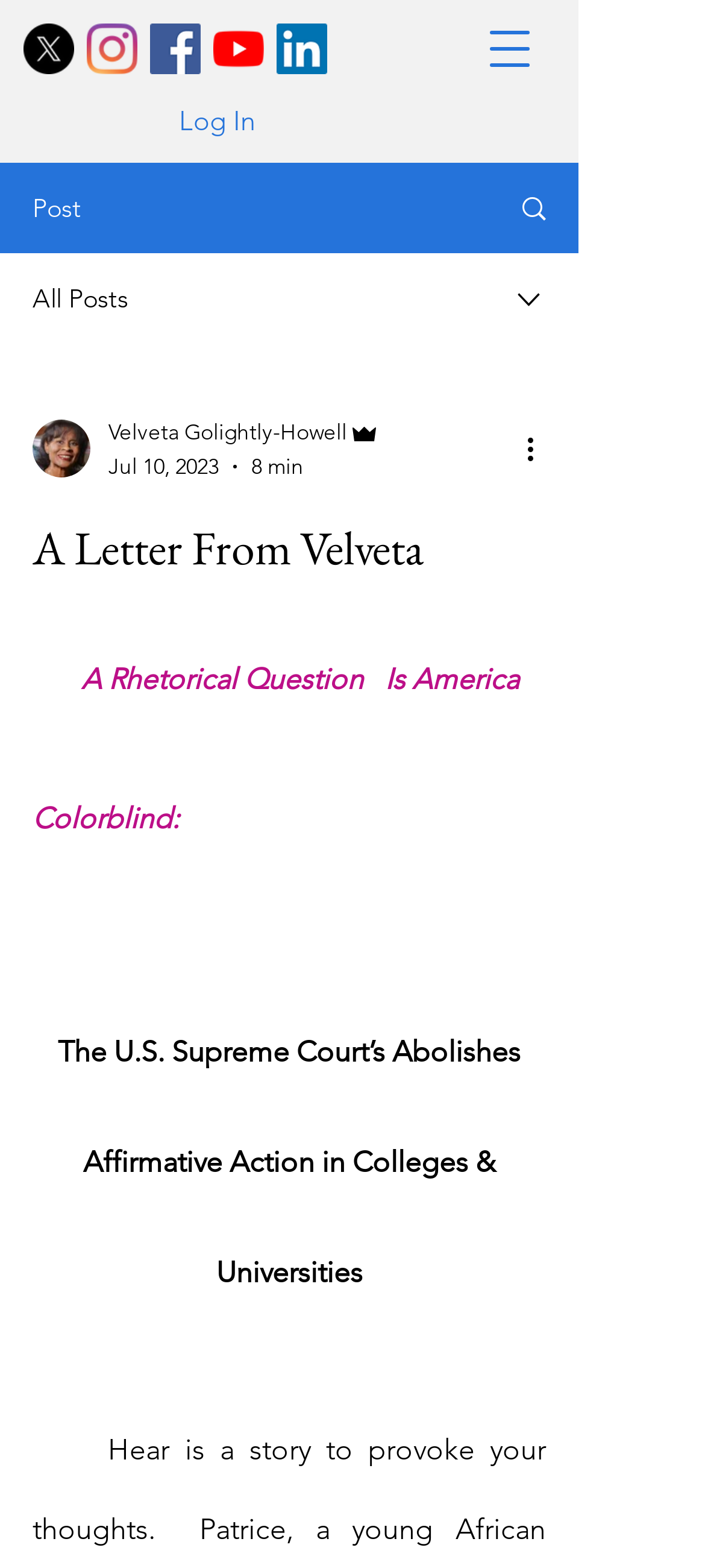Pinpoint the bounding box coordinates for the area that should be clicked to perform the following instruction: "Get in touch".

None